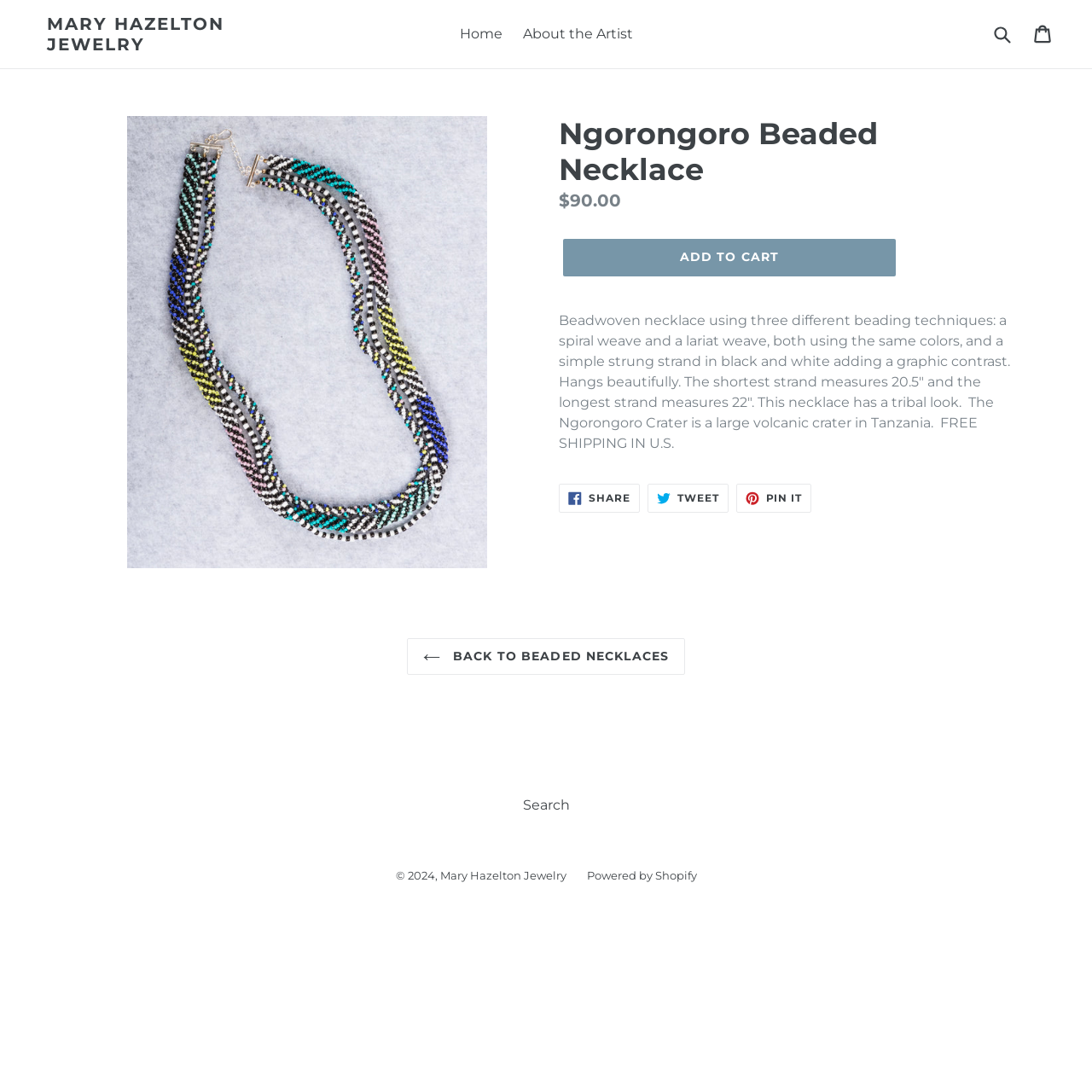Determine the bounding box coordinates of the UI element described by: "parent_node: Submit aria-label="Search" name="q" placeholder="Search"".

[0.906, 0.015, 0.949, 0.047]